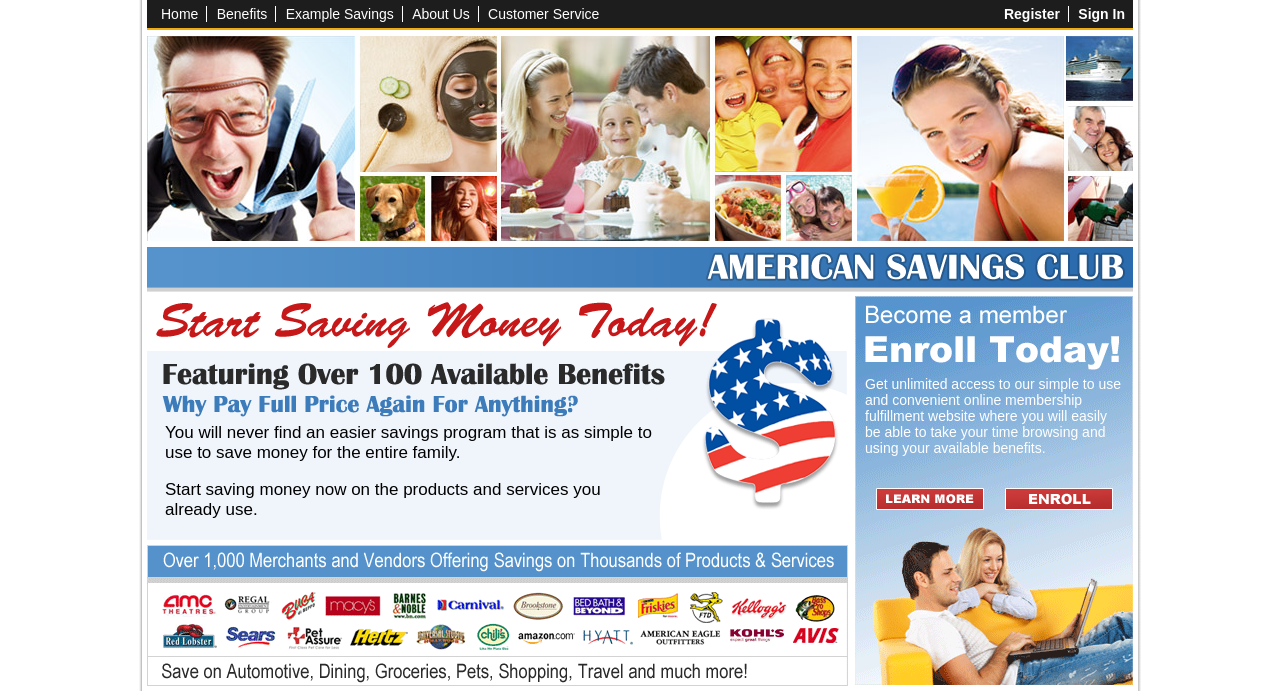Answer the question using only a single word or phrase: 
What is the last sentence on the main content section?

already use.